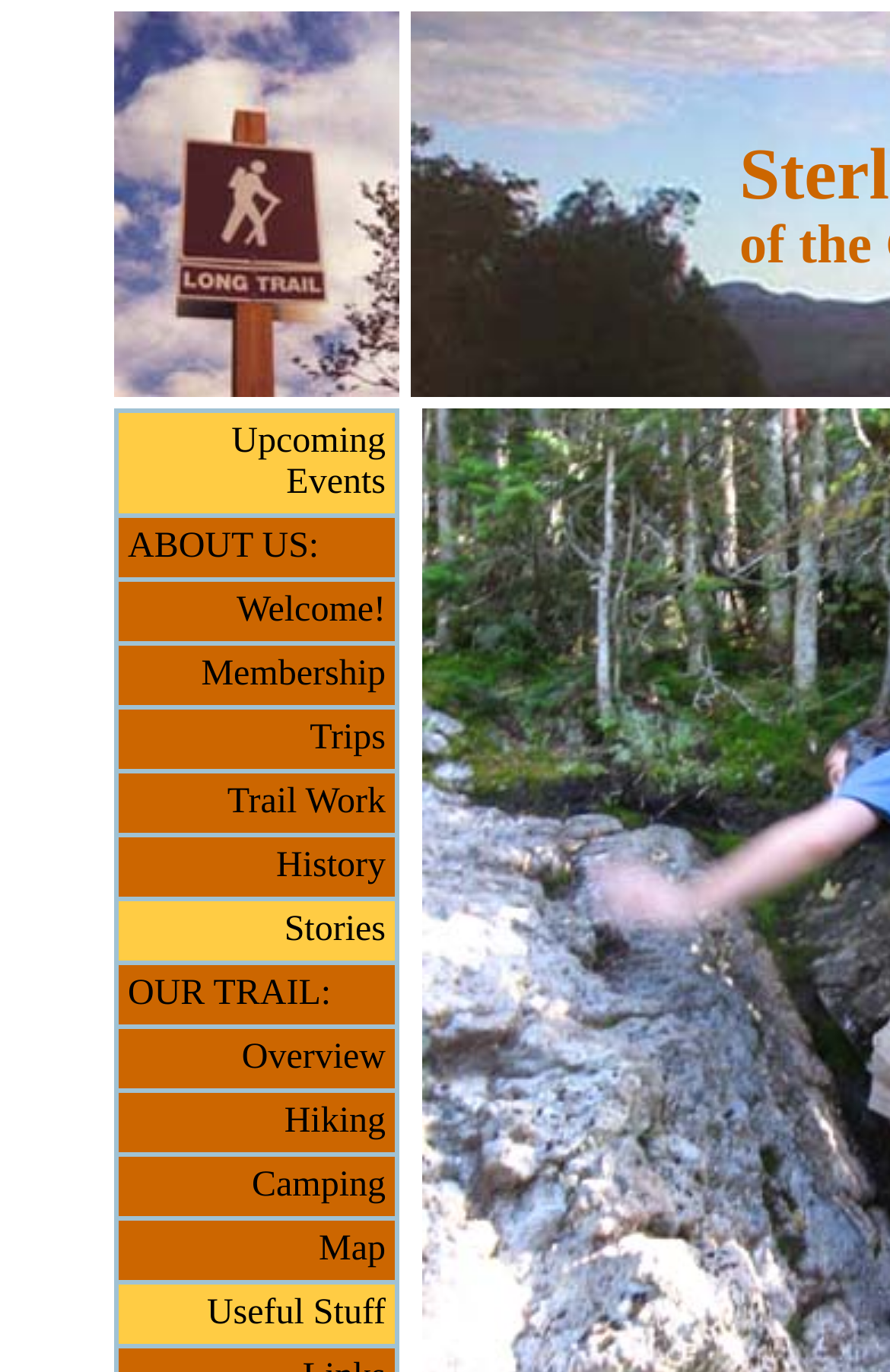Respond to the question below with a single word or phrase: Are there any images on the webpage?

No